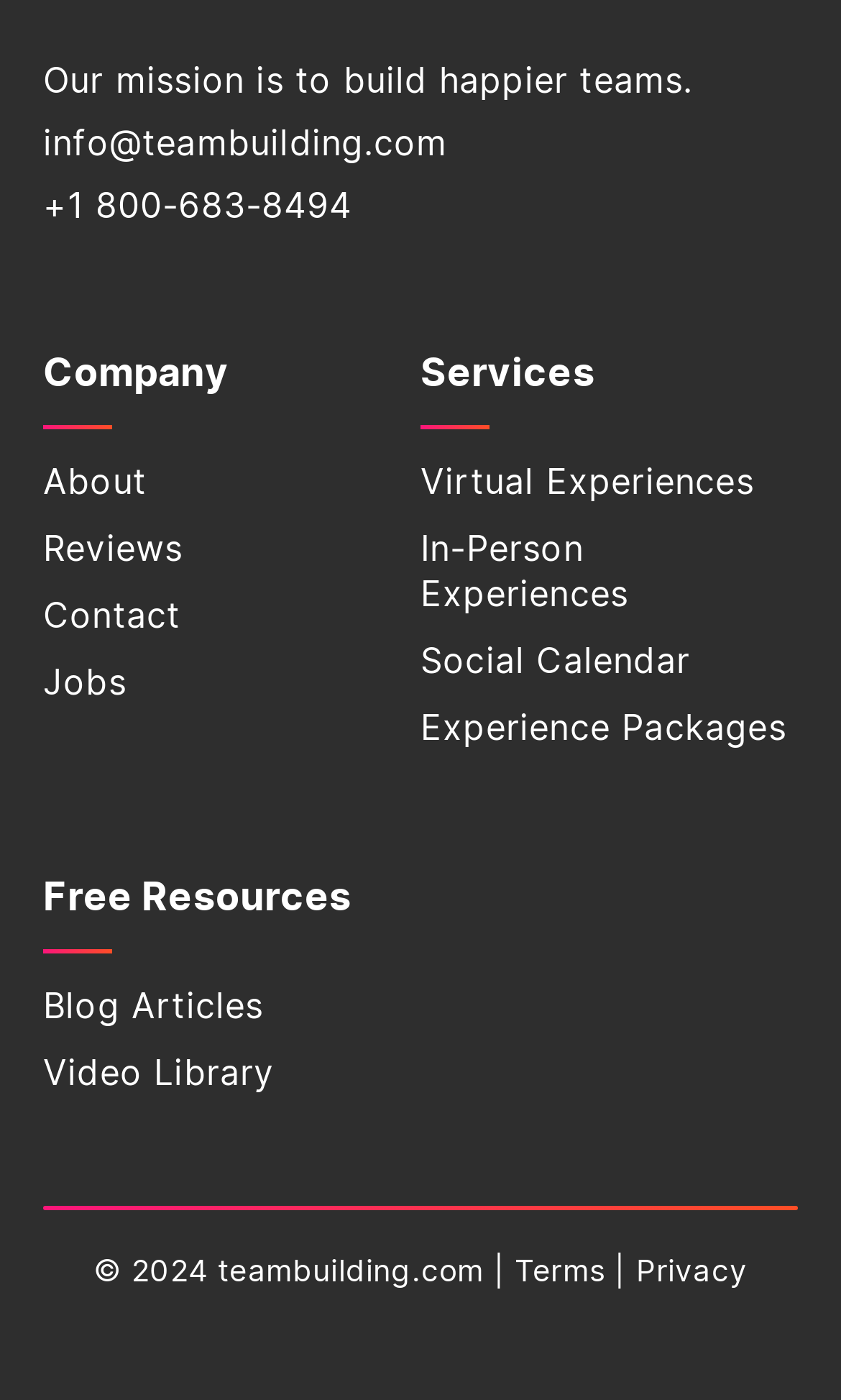Provide a brief response to the question below using a single word or phrase: 
What is the company's mission?

To build happier teams